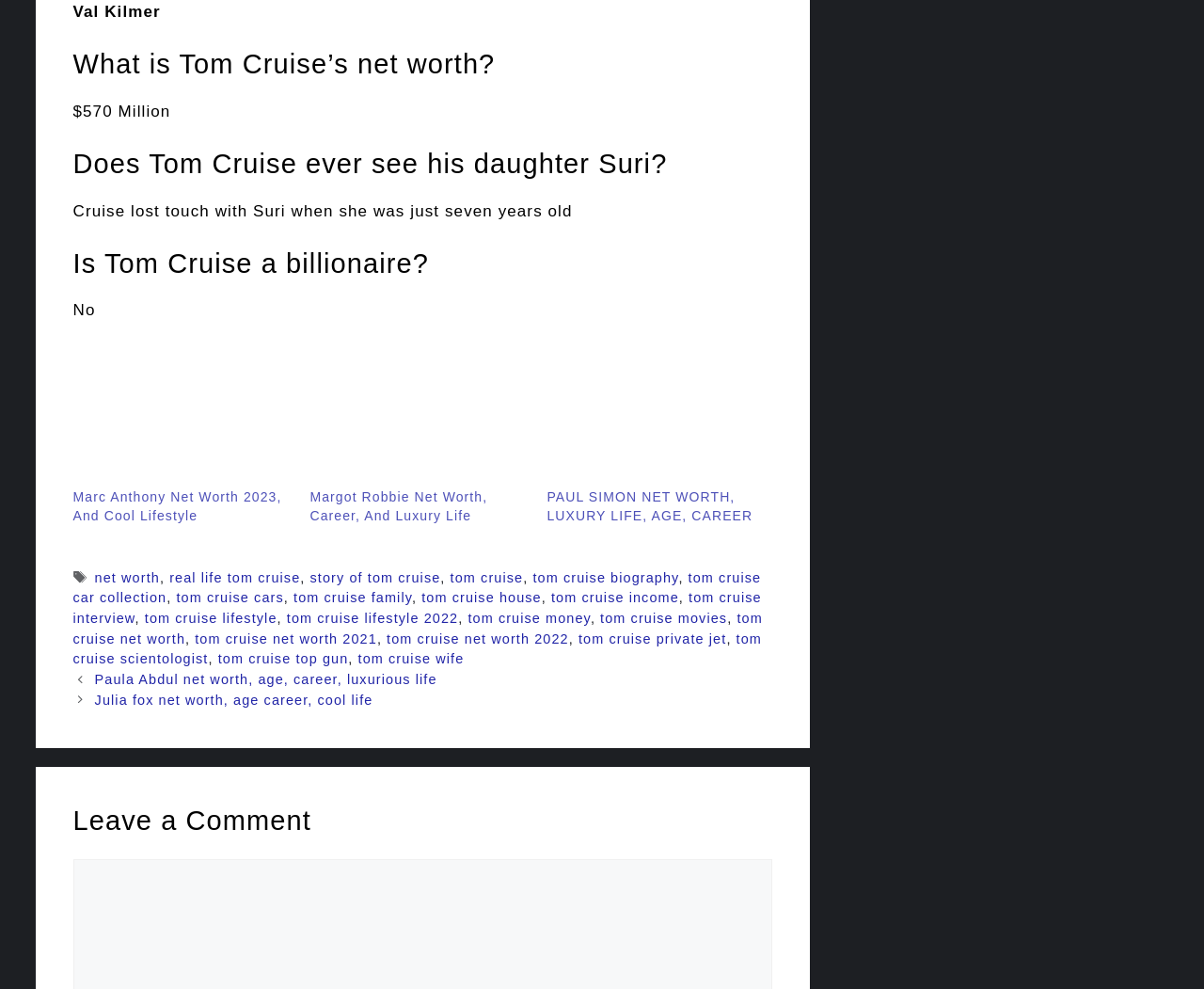What is the bounding box coordinate of the 'Leave a Comment' section?
Answer with a single word or phrase, using the screenshot for reference.

[0.061, 0.814, 0.641, 0.85]